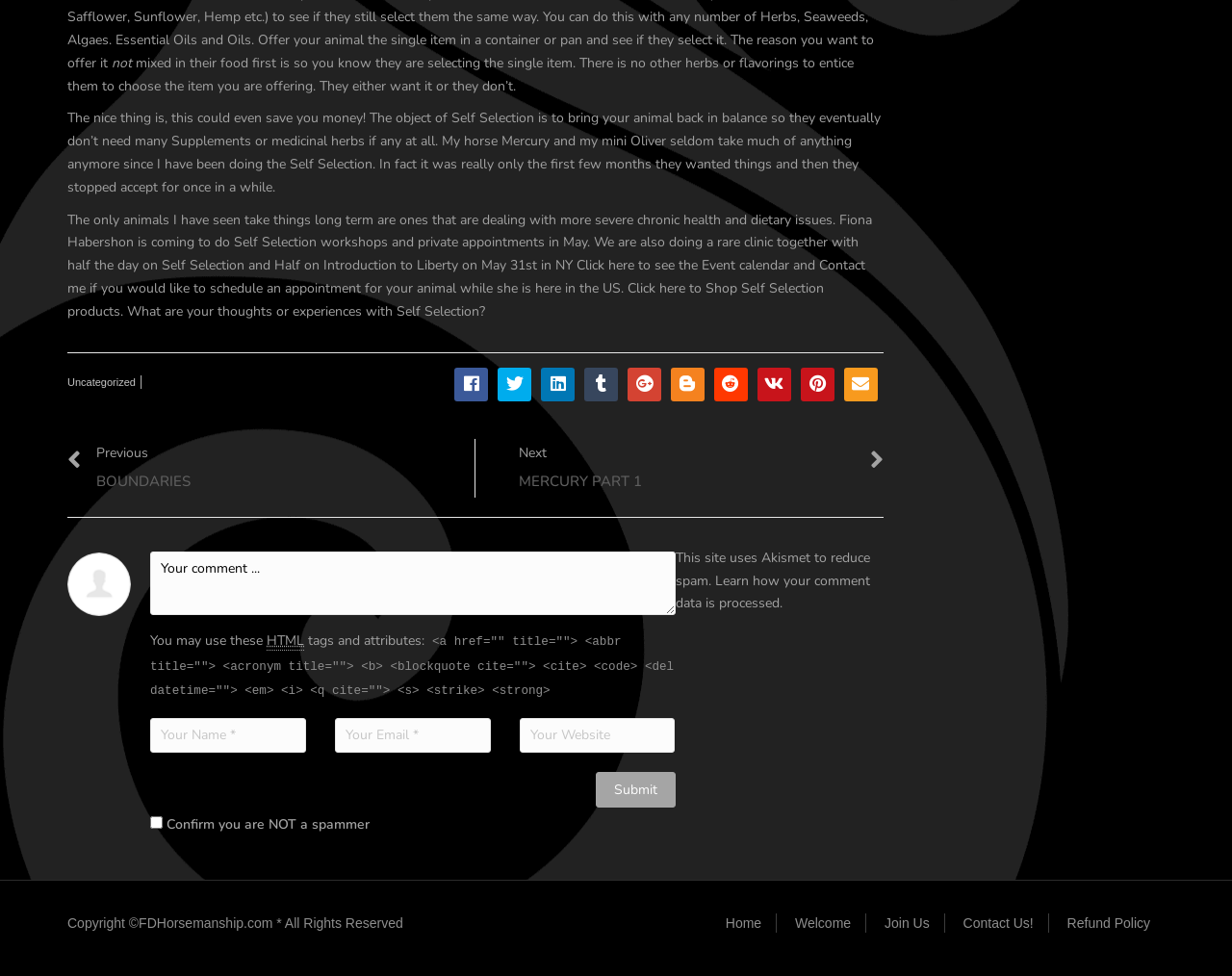Determine the bounding box of the UI component based on this description: "Next Mercury part 1". The bounding box coordinates should be four float values between 0 and 1, i.e., [left, top, right, bottom].

[0.397, 0.45, 0.717, 0.502]